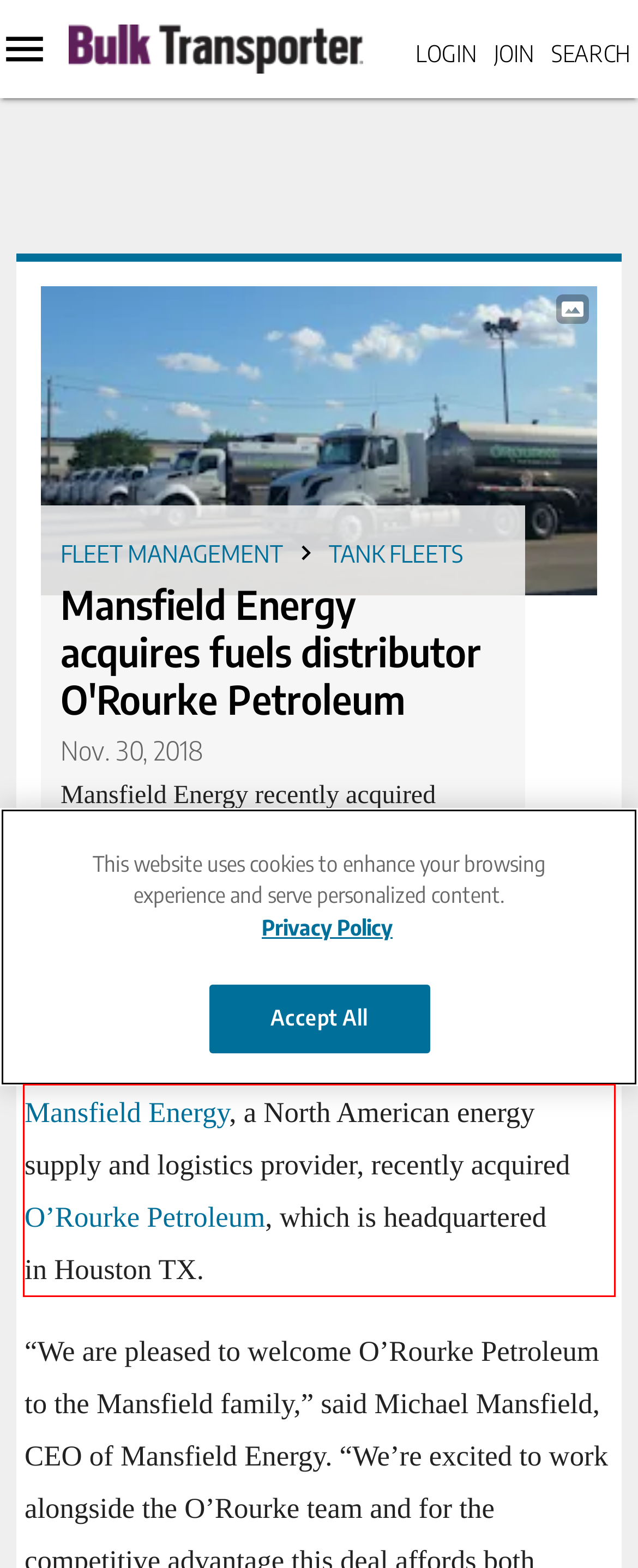Analyze the screenshot of a webpage where a red rectangle is bounding a UI element. Extract and generate the text content within this red bounding box.

Mansfield Energy, a North American energy supply and logistics provider, recently acquired O’Rourke Petroleum, which is headquartered in Houston TX.